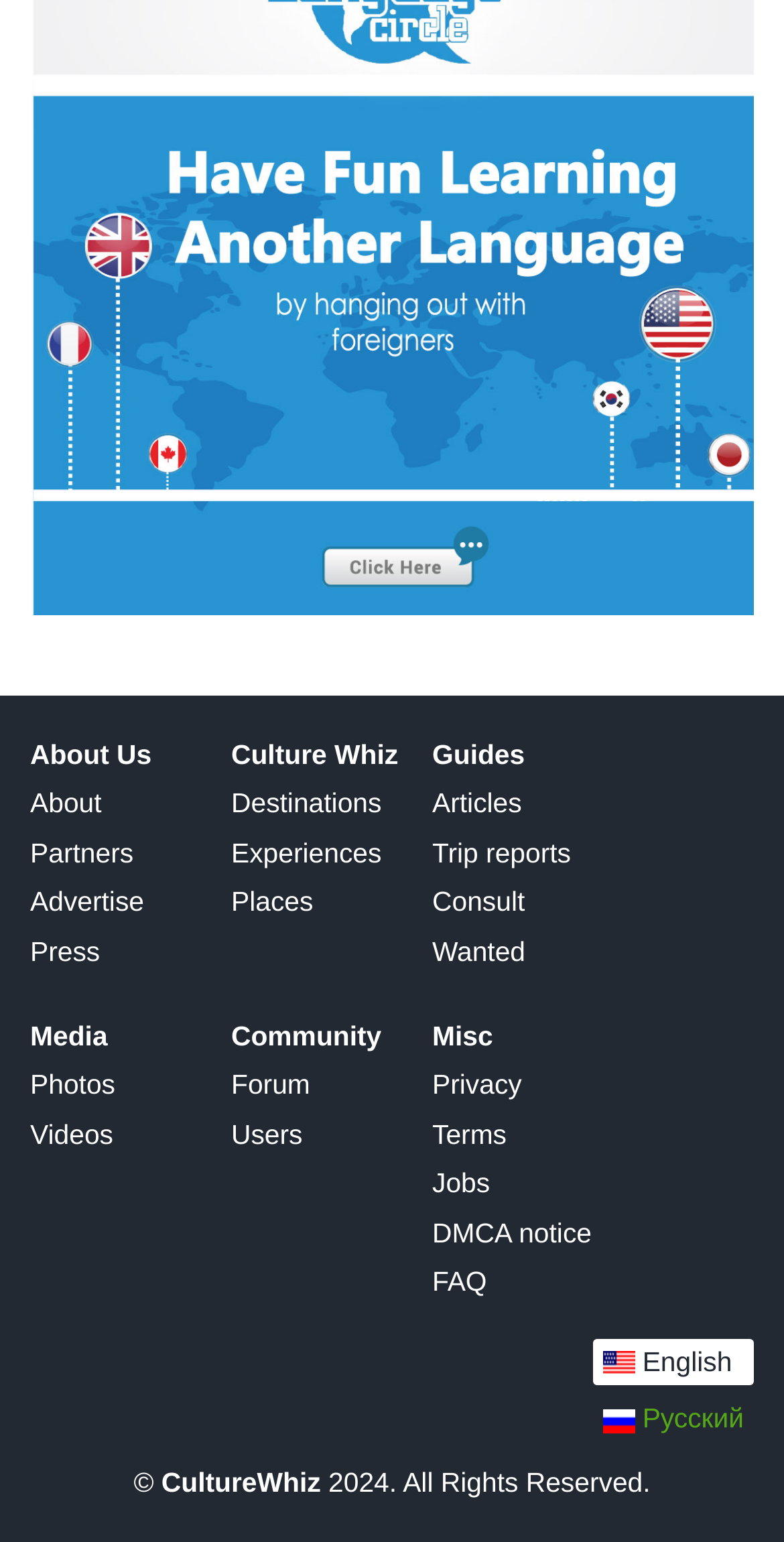Predict the bounding box of the UI element that fits this description: "DMCA notice".

[0.551, 0.787, 0.808, 0.819]